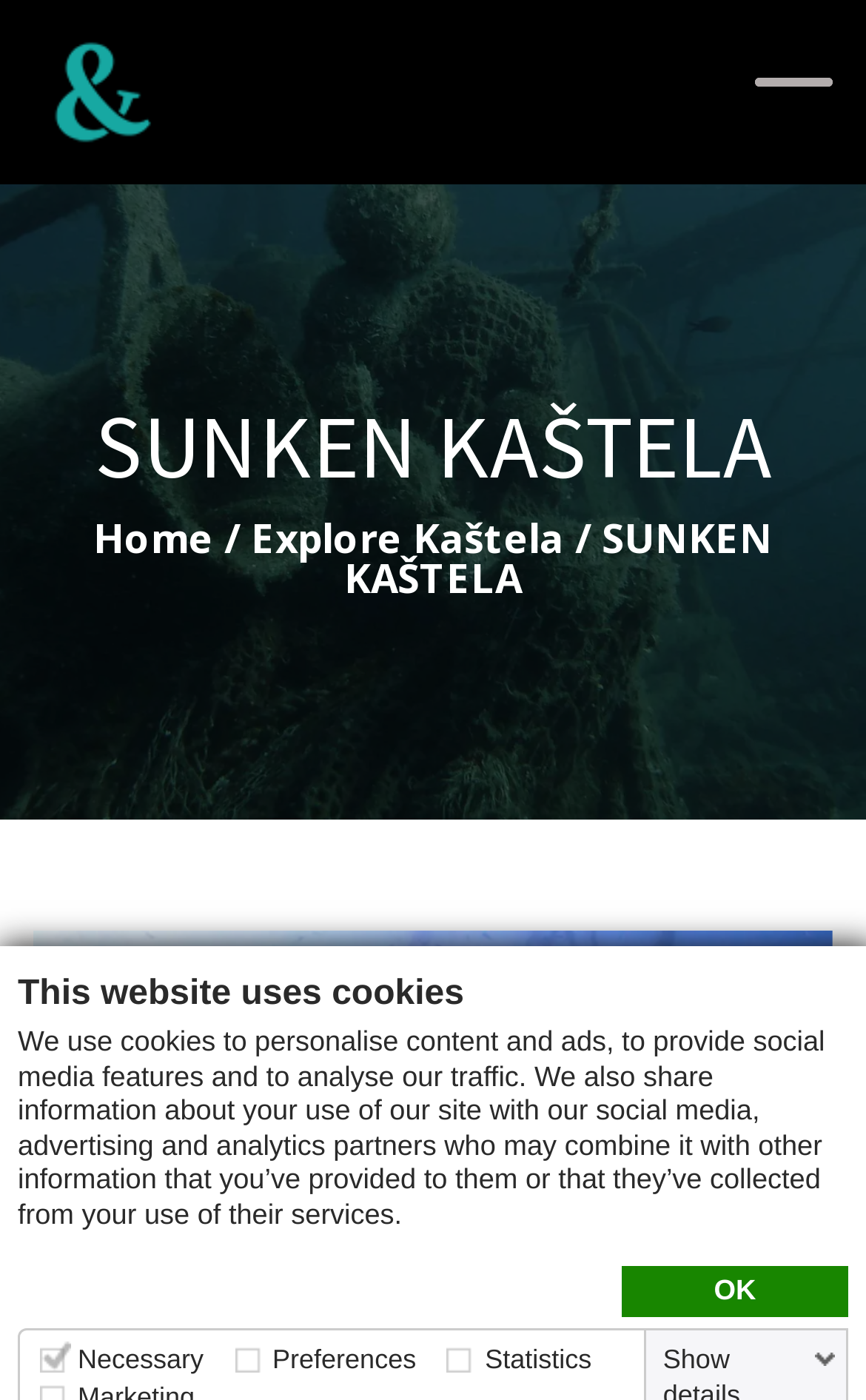Answer the following inquiry with a single word or phrase:
What is the name of the website?

SUNKEN KAŠTELA